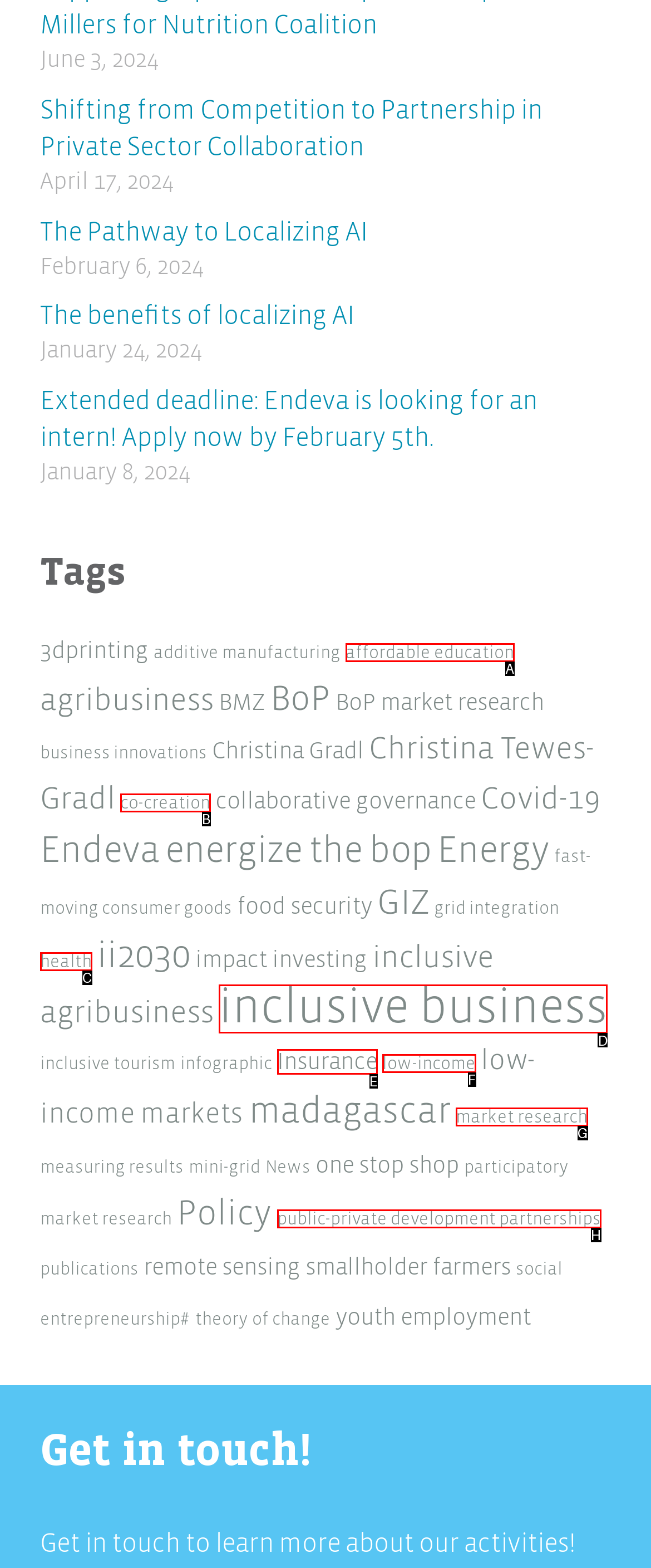Which option should you click on to fulfill this task: Explore the tag about inclusive business? Answer with the letter of the correct choice.

D